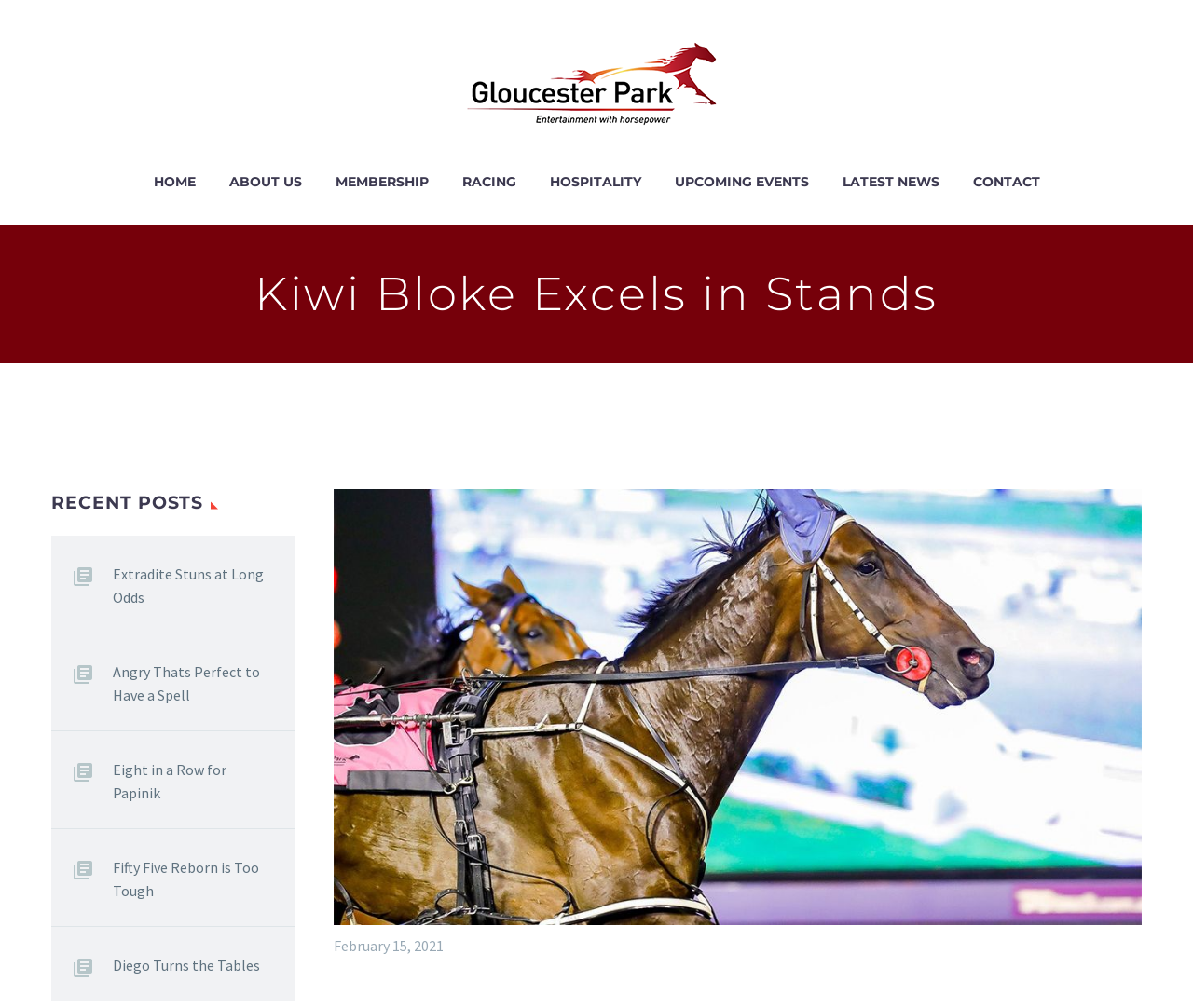Where did the horse racing event take place?
Kindly offer a comprehensive and detailed response to the question.

The image with the text 'Gloucester Park' appears at the top of the webpage, indicating that the event took place at this location.